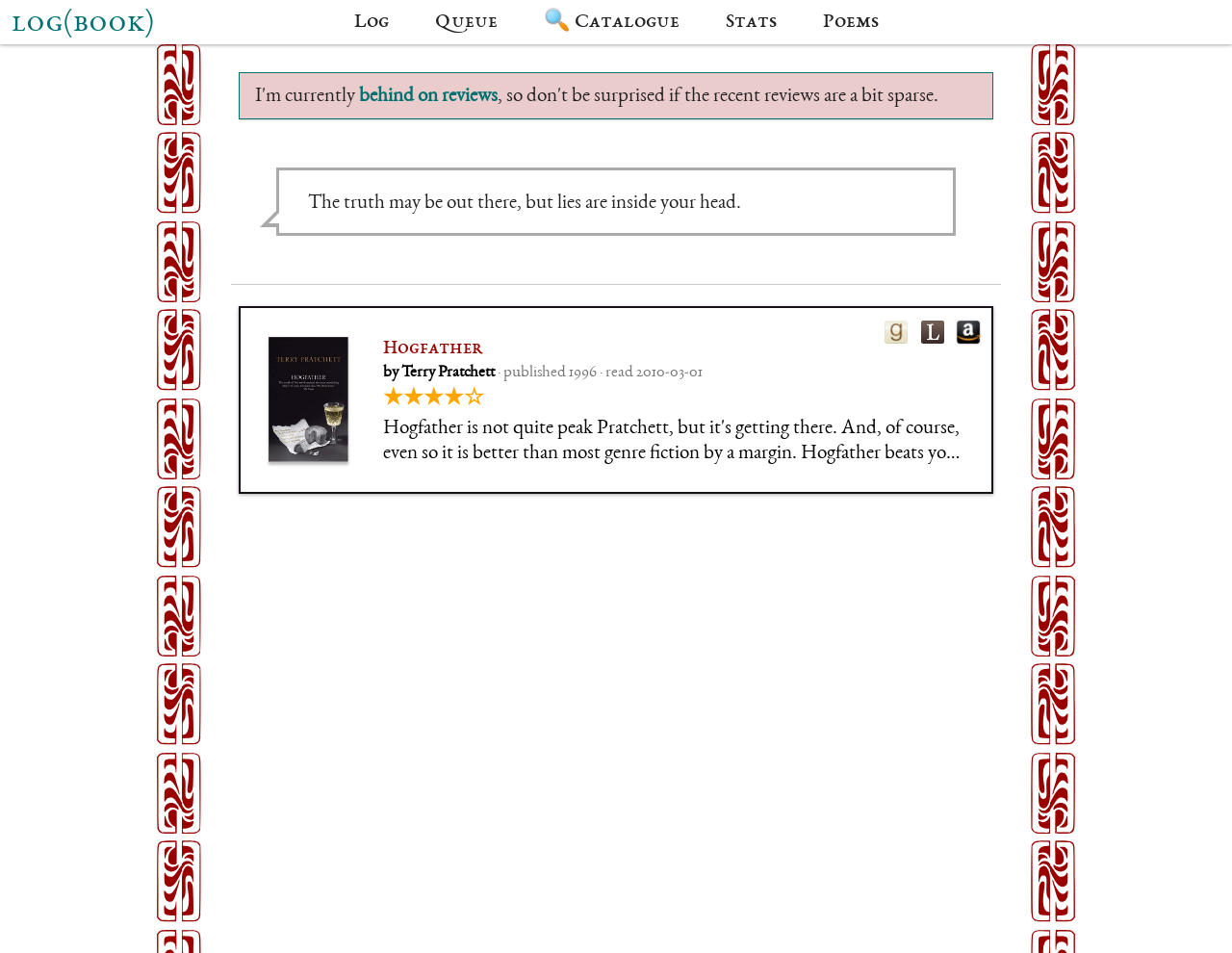Give a detailed explanation of the elements present on the webpage.

This webpage appears to be a book review or log page. At the top, there is a quote "The truth may be out there, but lies are inside your head." attributed to Hogfather, accompanied by a log(book) link. Below the quote, there are several links arranged horizontally, including Log, Queue, Catalogue, Stats, and Poems.

Further down, there is a section with a horizontal separator line. Below the separator, there is a review of the book "Hogfather" by Terry Pratchett. The review includes a rating of four out of five stars and a brief summary of the book. The review text is accompanied by a cover image of the book.

To the left of the review, there is a smaller text "behind on reviews", which may indicate the reviewer's status. On the right side of the review, there are three small images, possibly representing ratings or icons.

Overall, the webpage has a simple layout with a focus on the book review and related links.